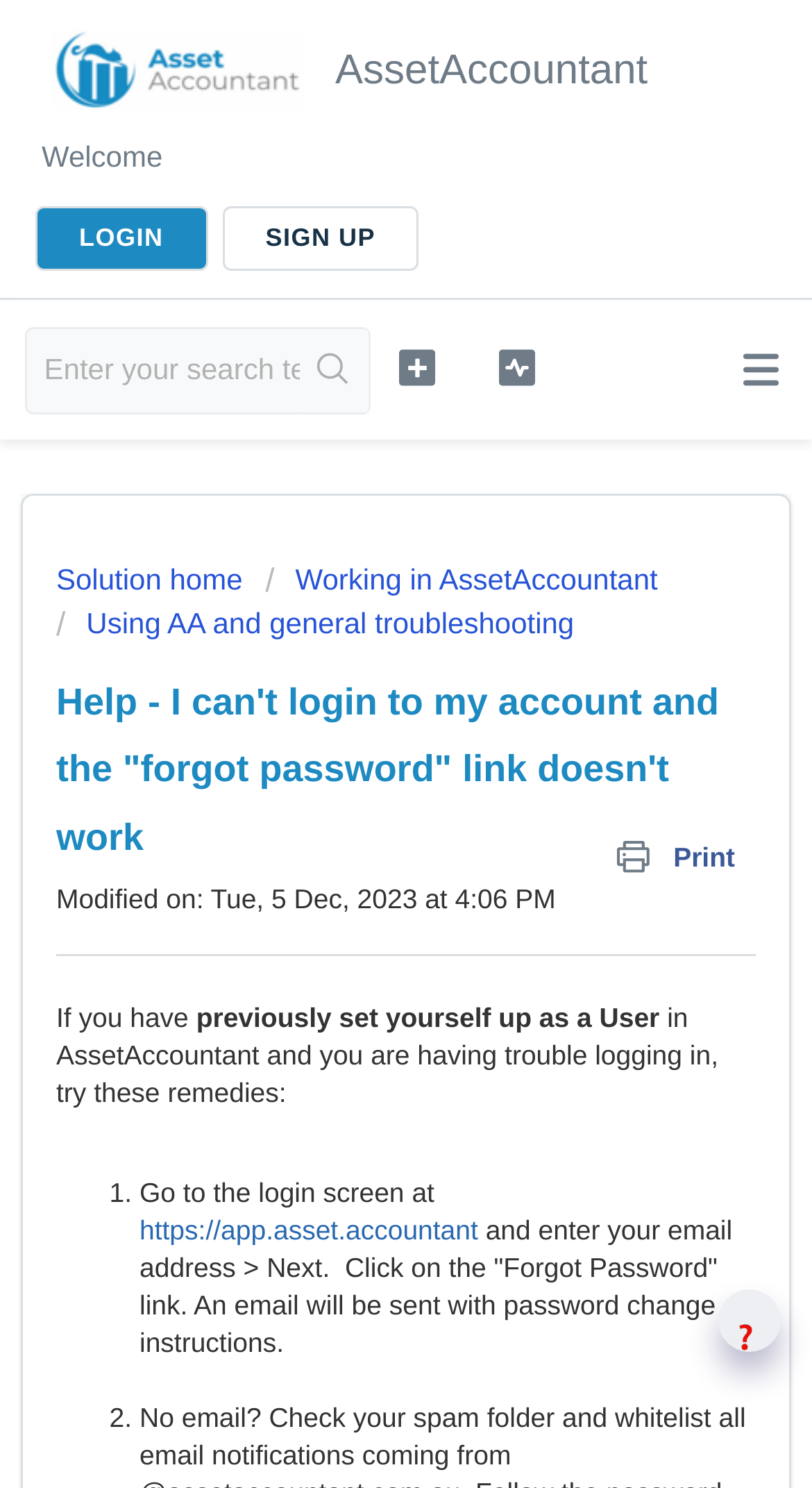Can you find the bounding box coordinates of the area I should click to execute the following instruction: "Click the Solution home link"?

[0.069, 0.378, 0.309, 0.4]